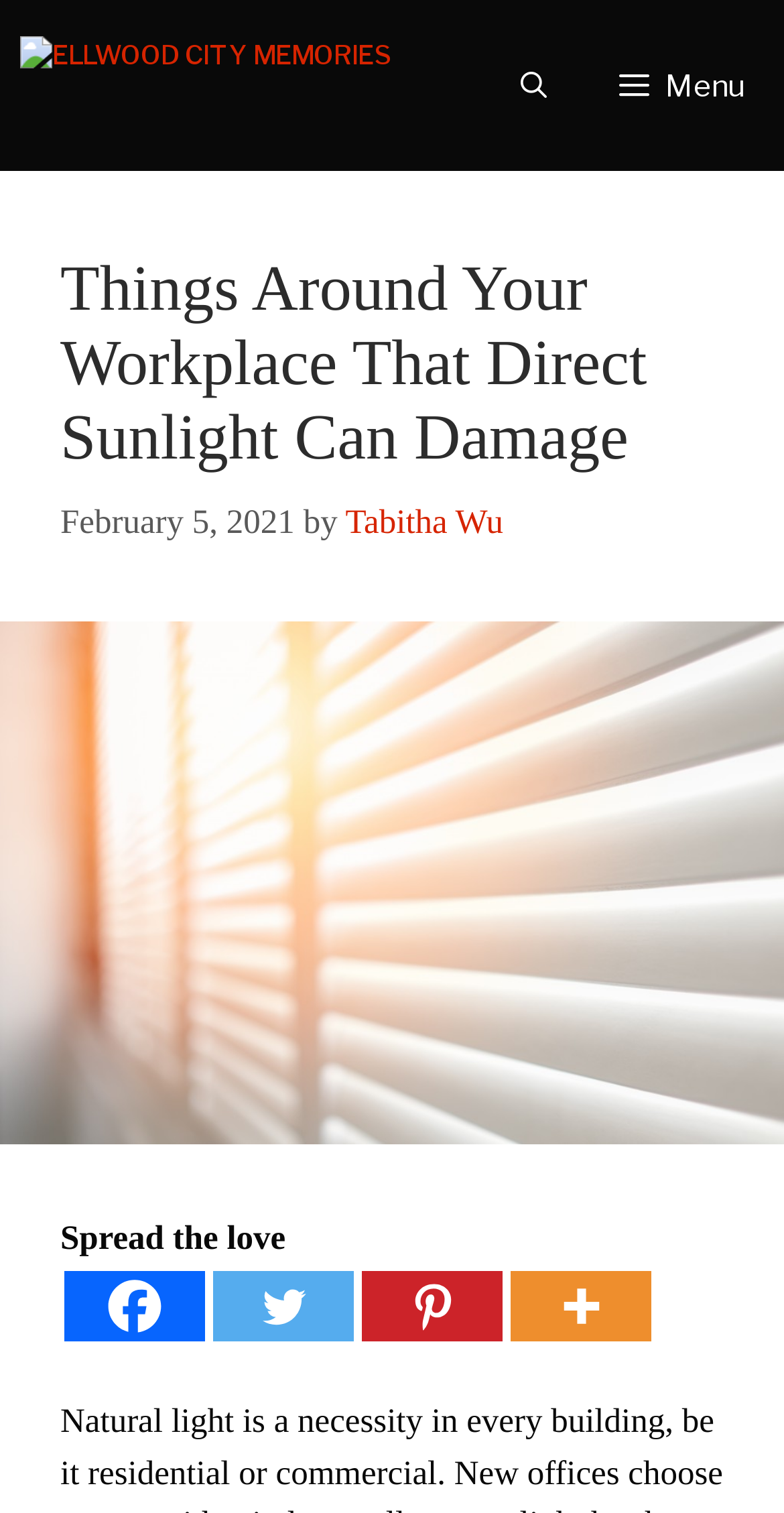Determine the bounding box coordinates for the area you should click to complete the following instruction: "Visit Ellwood City Memories".

[0.026, 0.023, 0.497, 0.09]